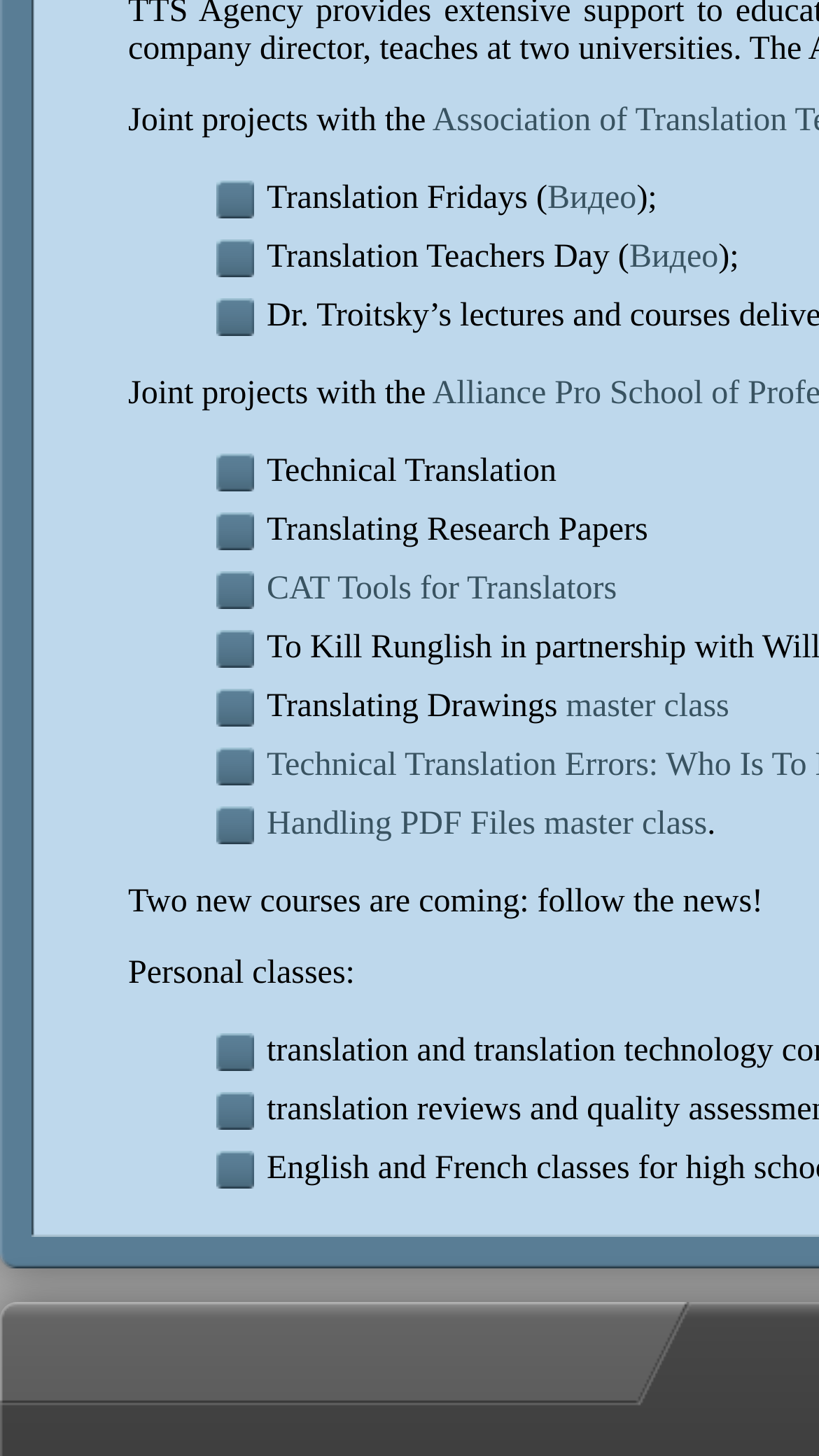Please find the bounding box for the following UI element description. Provide the coordinates in (top-left x, top-left y, bottom-right x, bottom-right y) format, with values between 0 and 1: Docs

None